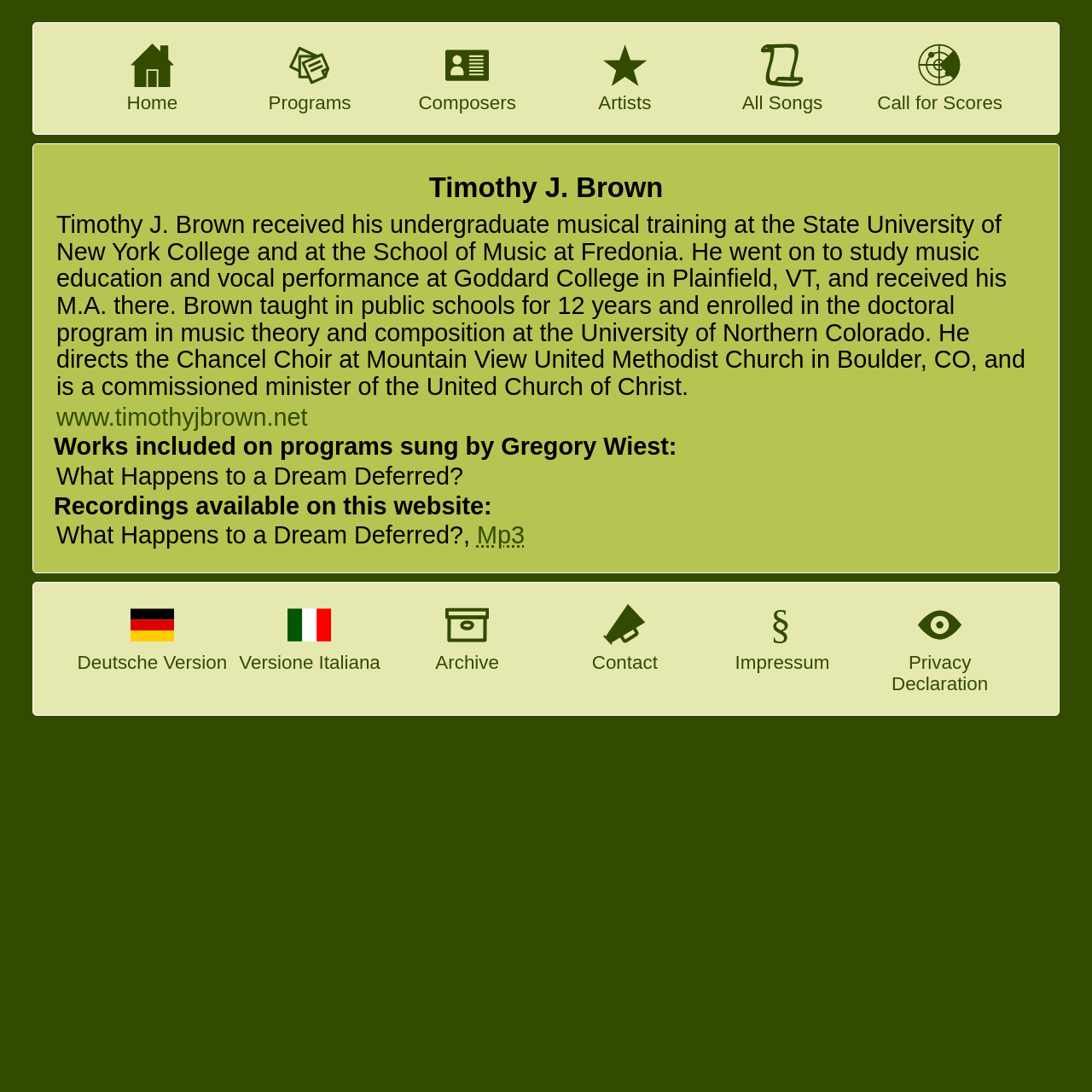What is the name of the composer?
Ensure your answer is thorough and detailed.

The name of the composer can be found in the article section of the webpage, specifically in the first layout table row, where it is written in a heading element as 'Timothy J. Brown'.